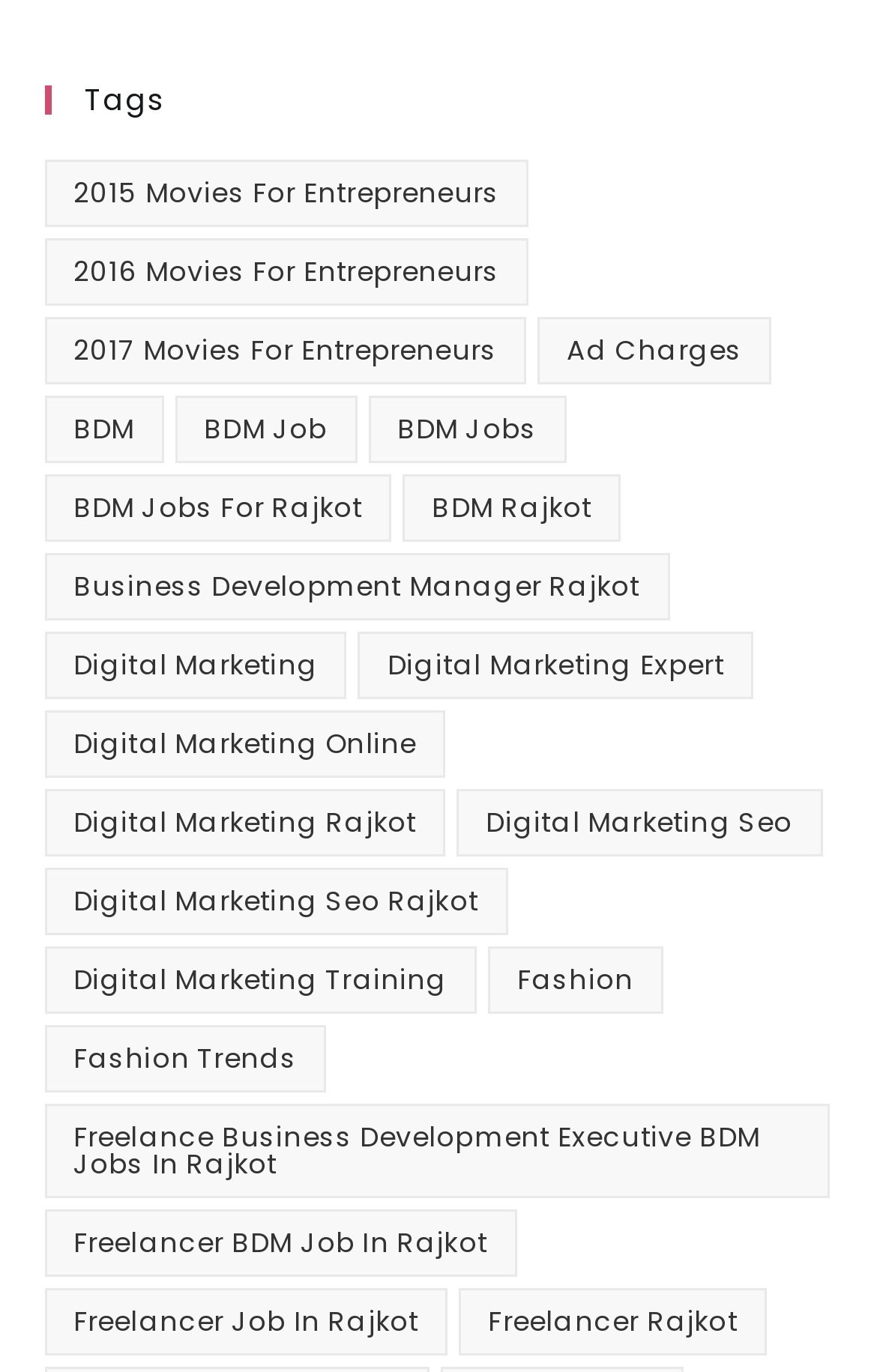What is the category of 2015 movies?
Using the visual information, answer the question in a single word or phrase.

Entrepreneurs